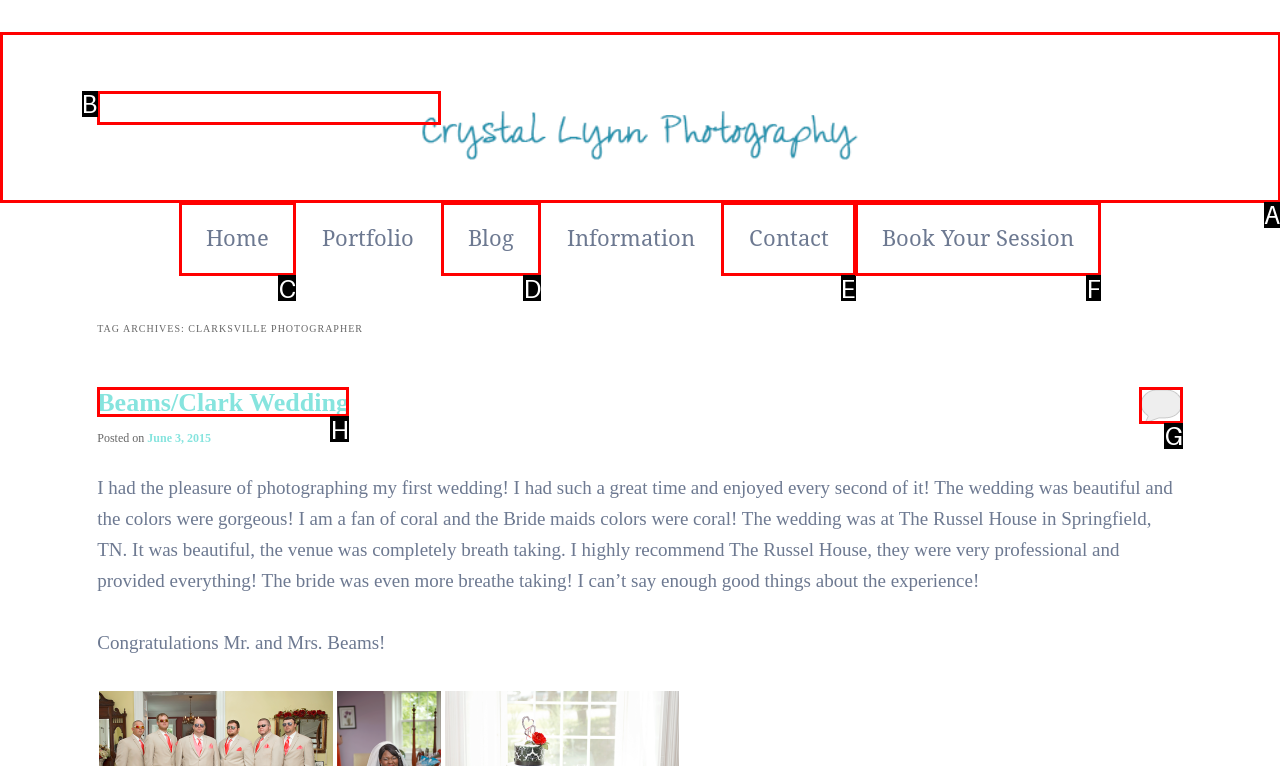From the choices given, find the HTML element that matches this description: Book Your Session. Answer with the letter of the selected option directly.

F